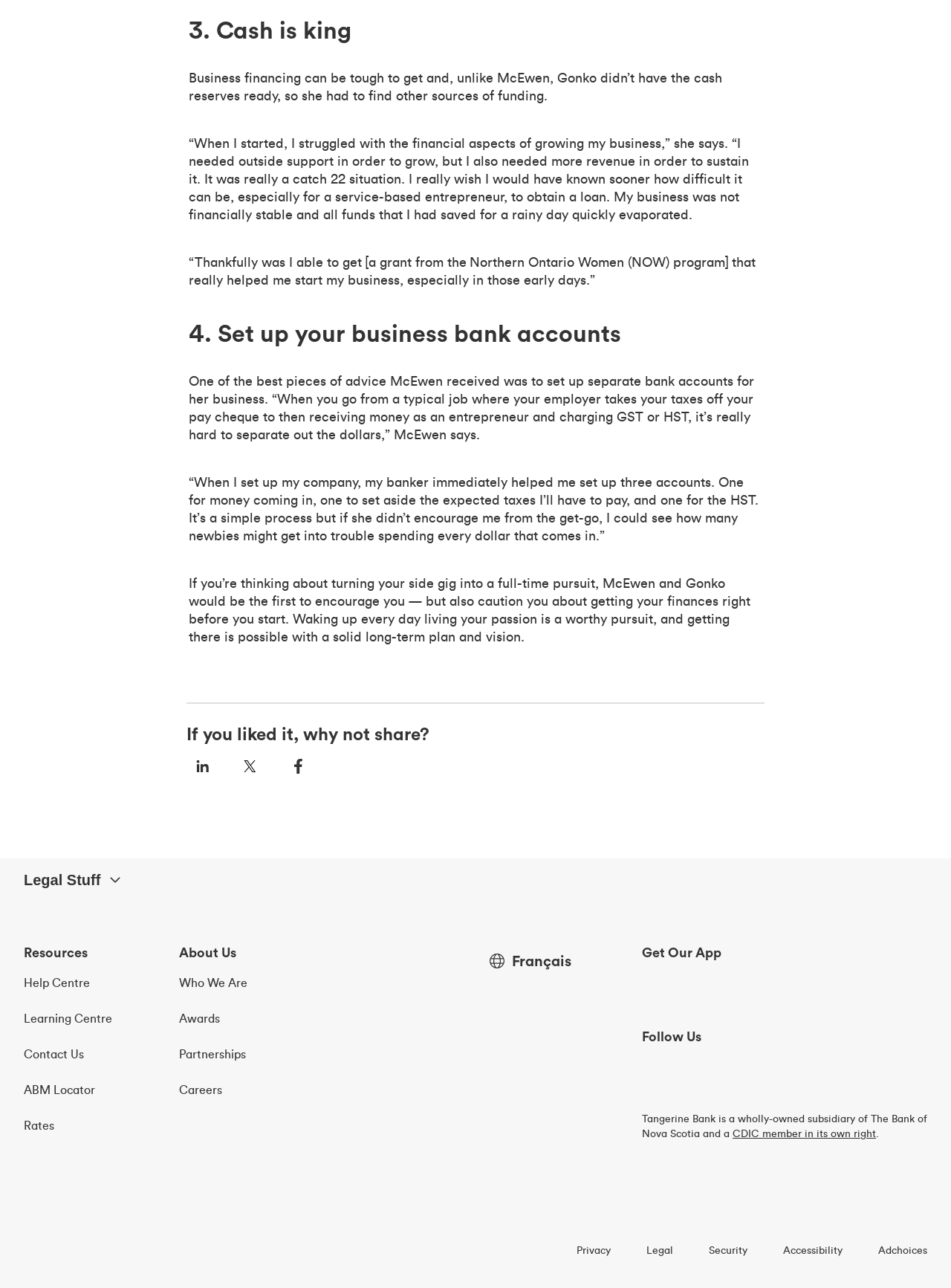Calculate the bounding box coordinates for the UI element based on the following description: "Français". Ensure the coordinates are four float numbers between 0 and 1, i.e., [left, top, right, bottom].

[0.538, 0.739, 0.601, 0.753]